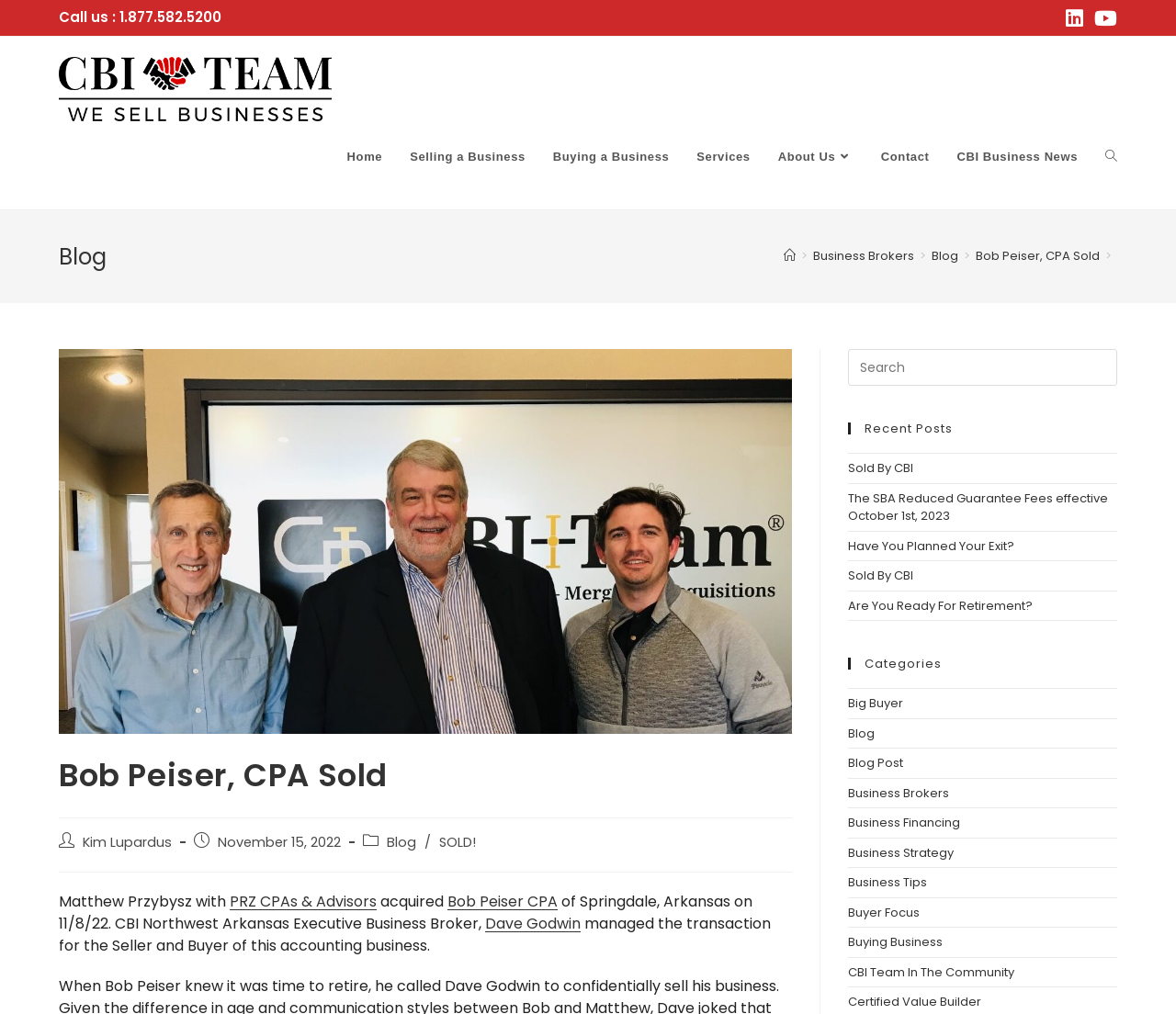How many social media links are there at the top of the webpage?
Look at the screenshot and respond with one word or a short phrase.

2